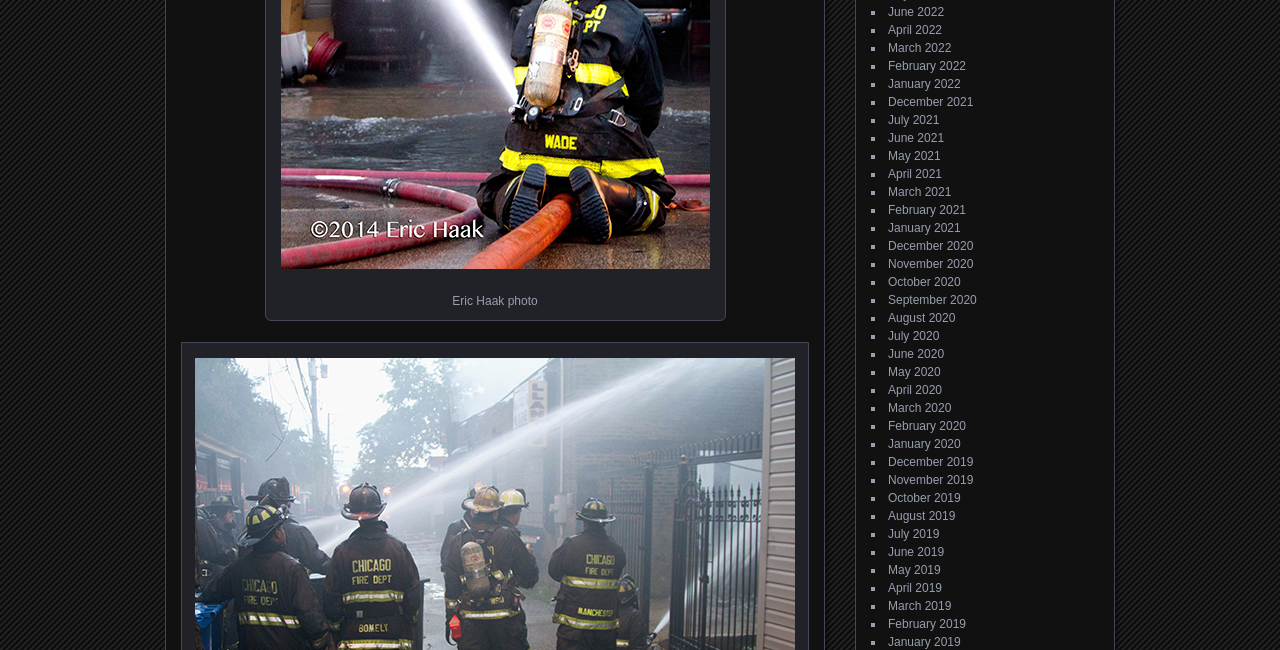Please determine the bounding box coordinates of the clickable area required to carry out the following instruction: "browse January 2022". The coordinates must be four float numbers between 0 and 1, represented as [left, top, right, bottom].

[0.694, 0.118, 0.751, 0.14]